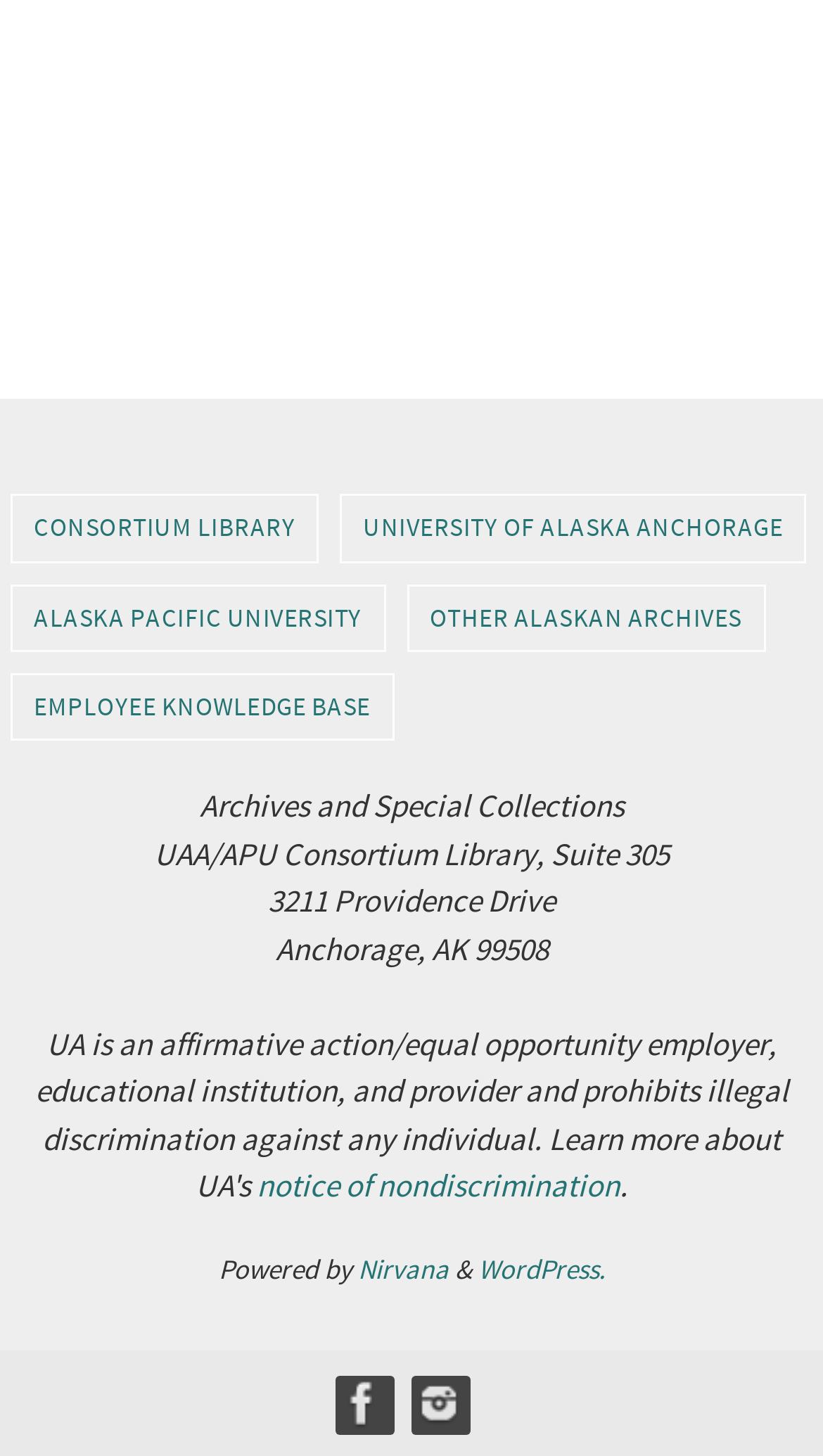What is the name of the library consortium?
Please use the image to provide a one-word or short phrase answer.

UAA/APU Consortium Library